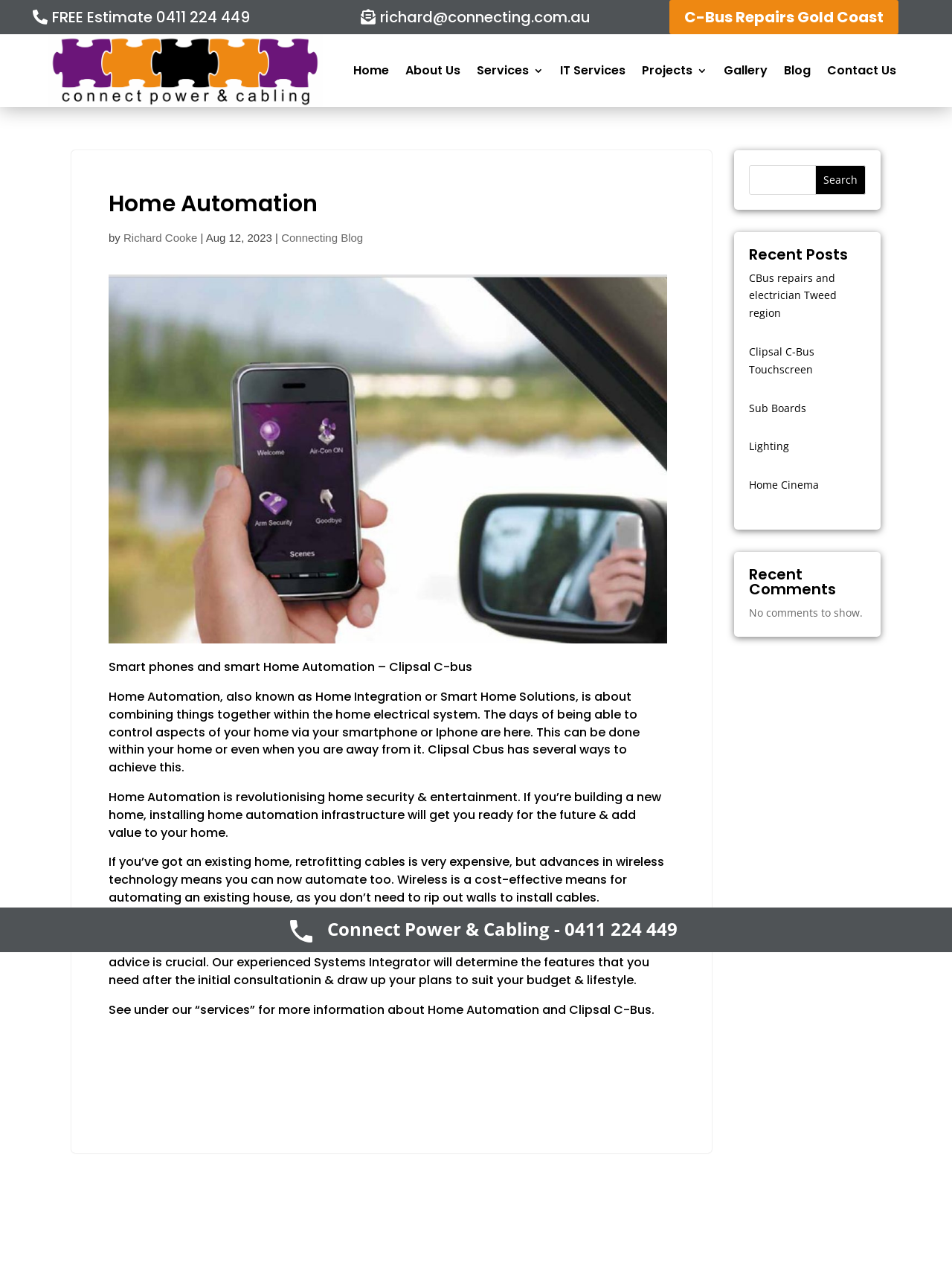What is the topic of the article?
Based on the screenshot, respond with a single word or phrase.

Home Automation